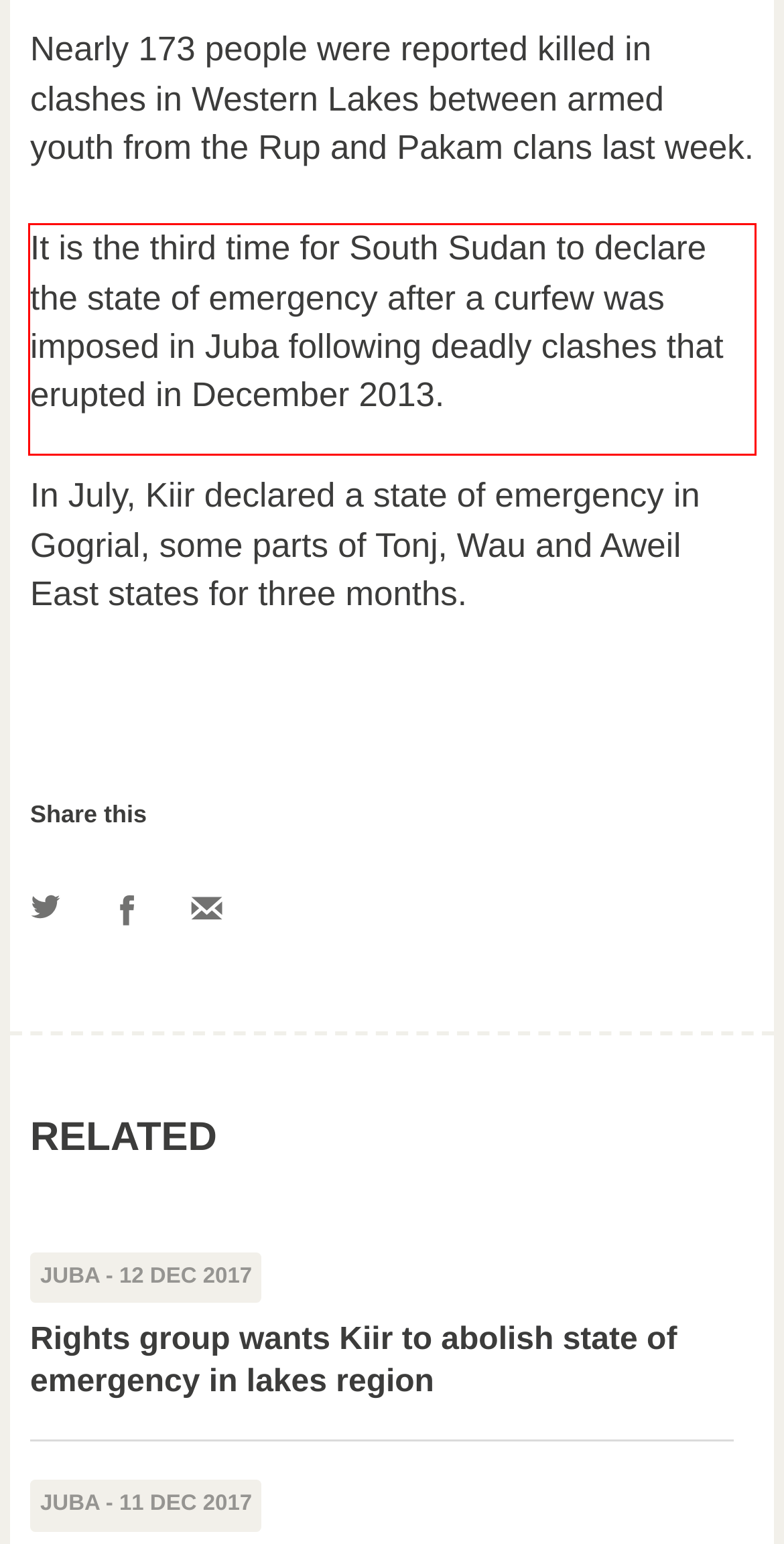Identify the red bounding box in the webpage screenshot and perform OCR to generate the text content enclosed.

It is the third time for South Sudan to declare the state of emergency after a curfew was imposed in Juba following deadly clashes that erupted in December 2013.